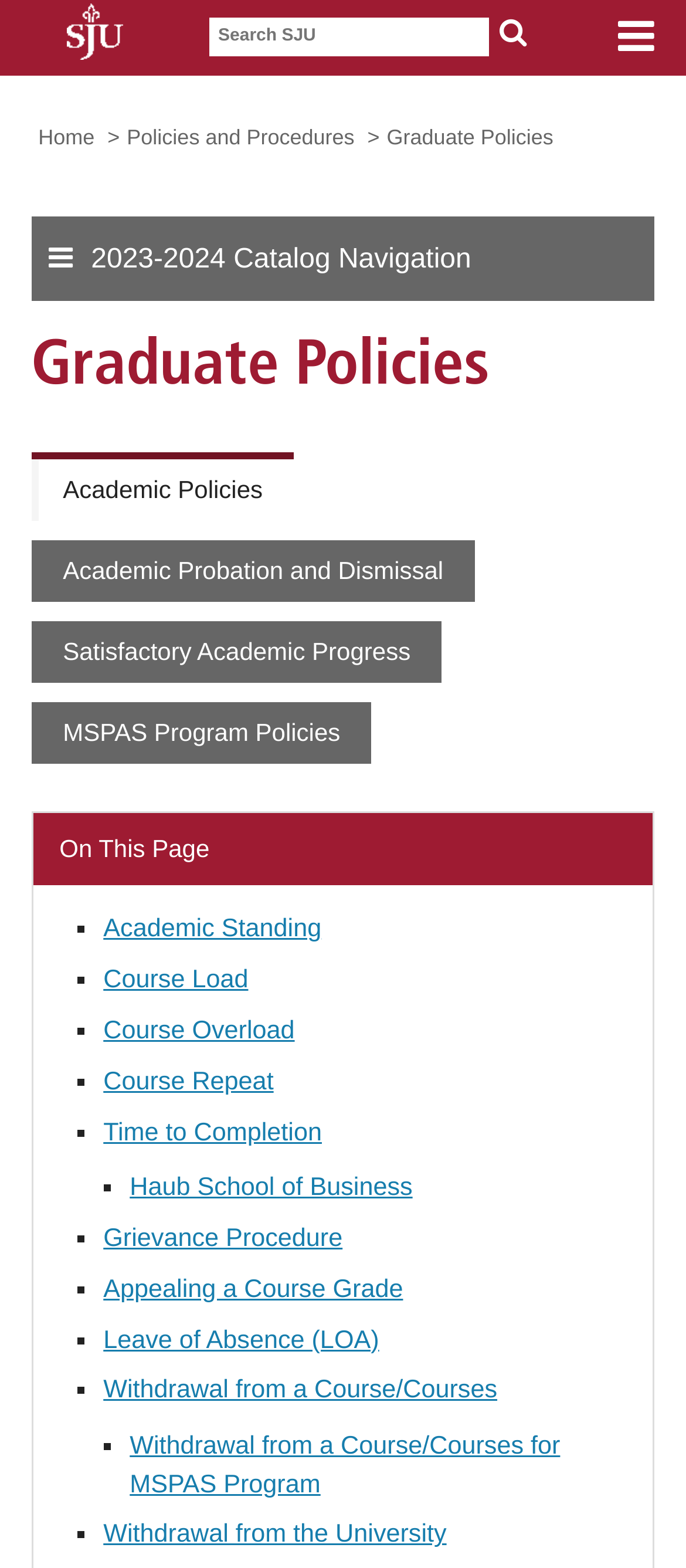Pinpoint the bounding box coordinates for the area that should be clicked to perform the following instruction: "View the 'Grievance Procedure' page".

[0.151, 0.781, 0.499, 0.799]